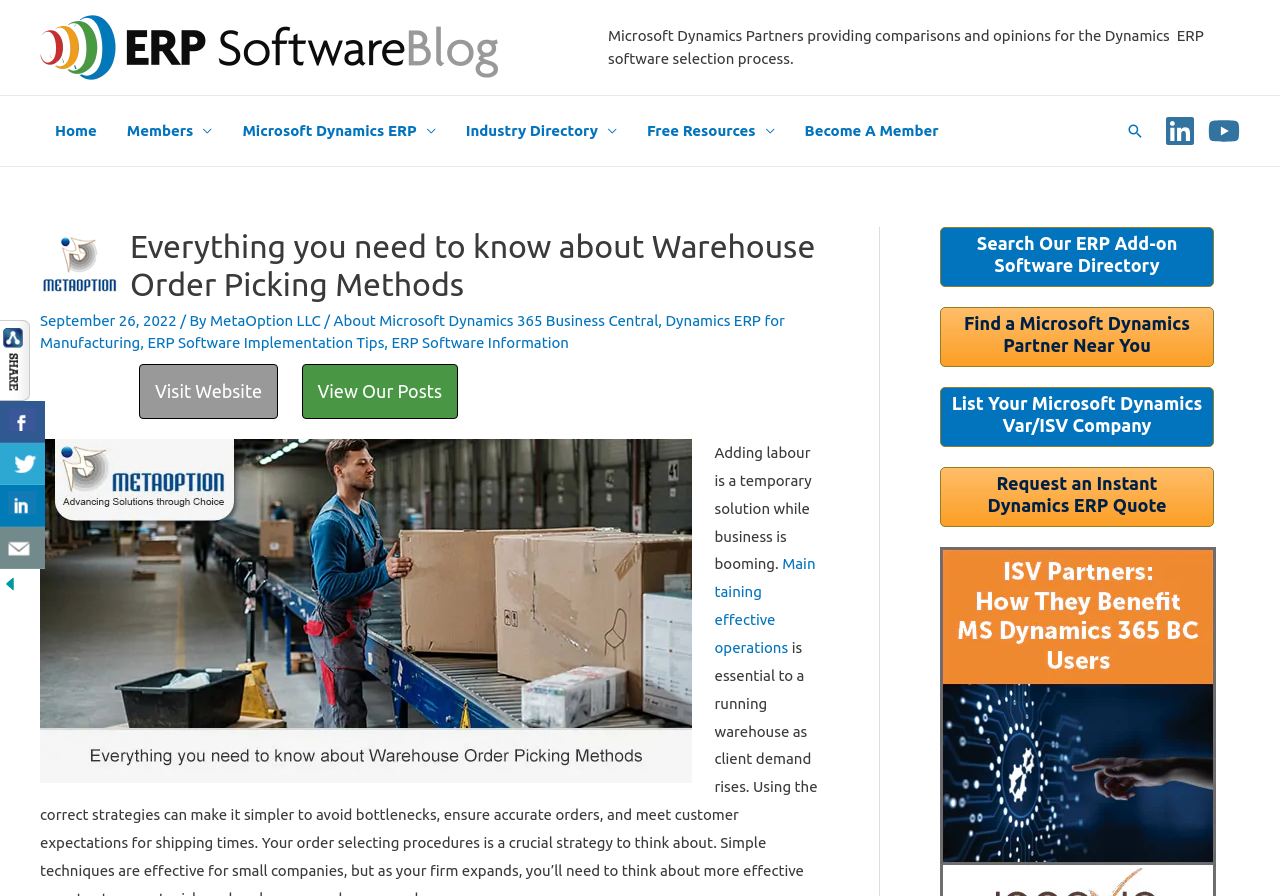Answer the question using only one word or a concise phrase: What is the date of the article 'Everything you need to know about Warehouse Order Picking Methods'?

September 26, 2022